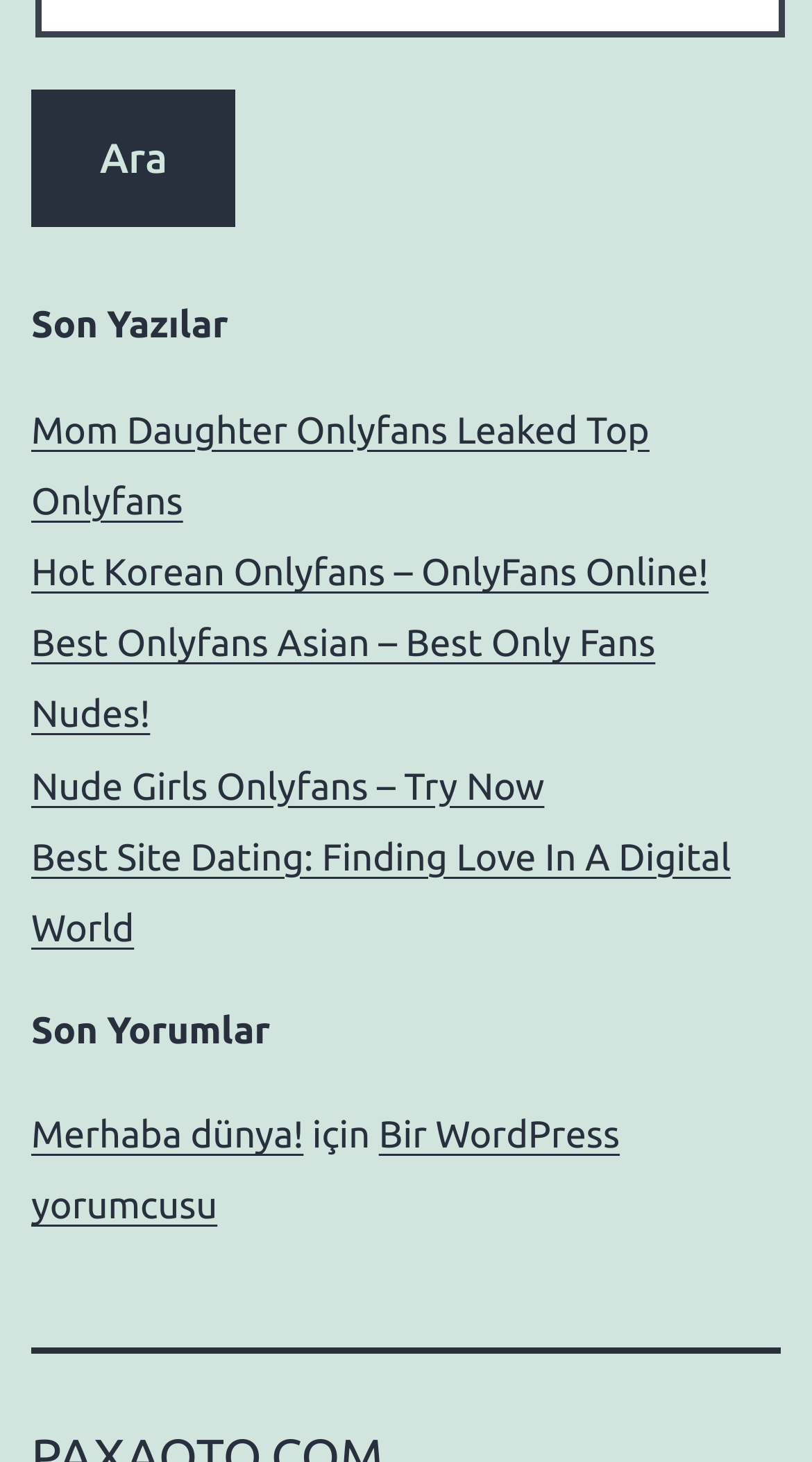Identify the bounding box coordinates of the clickable section necessary to follow the following instruction: "Read 'Best Onlyfans Asian – Best Only Fans Nudes!' article". The coordinates should be presented as four float numbers from 0 to 1, i.e., [left, top, right, bottom].

[0.038, 0.426, 0.807, 0.503]